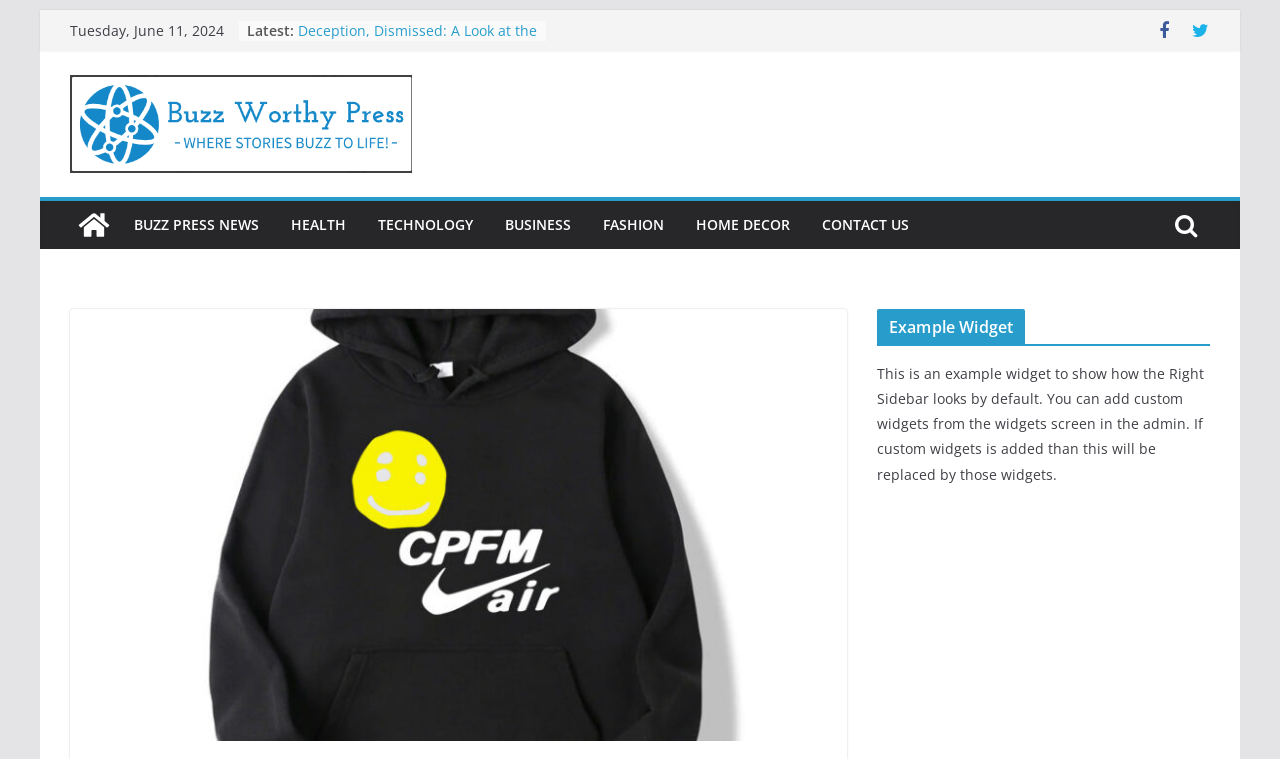Please respond to the question with a concise word or phrase:
What is the category of the link 'HEALTH'?

Category